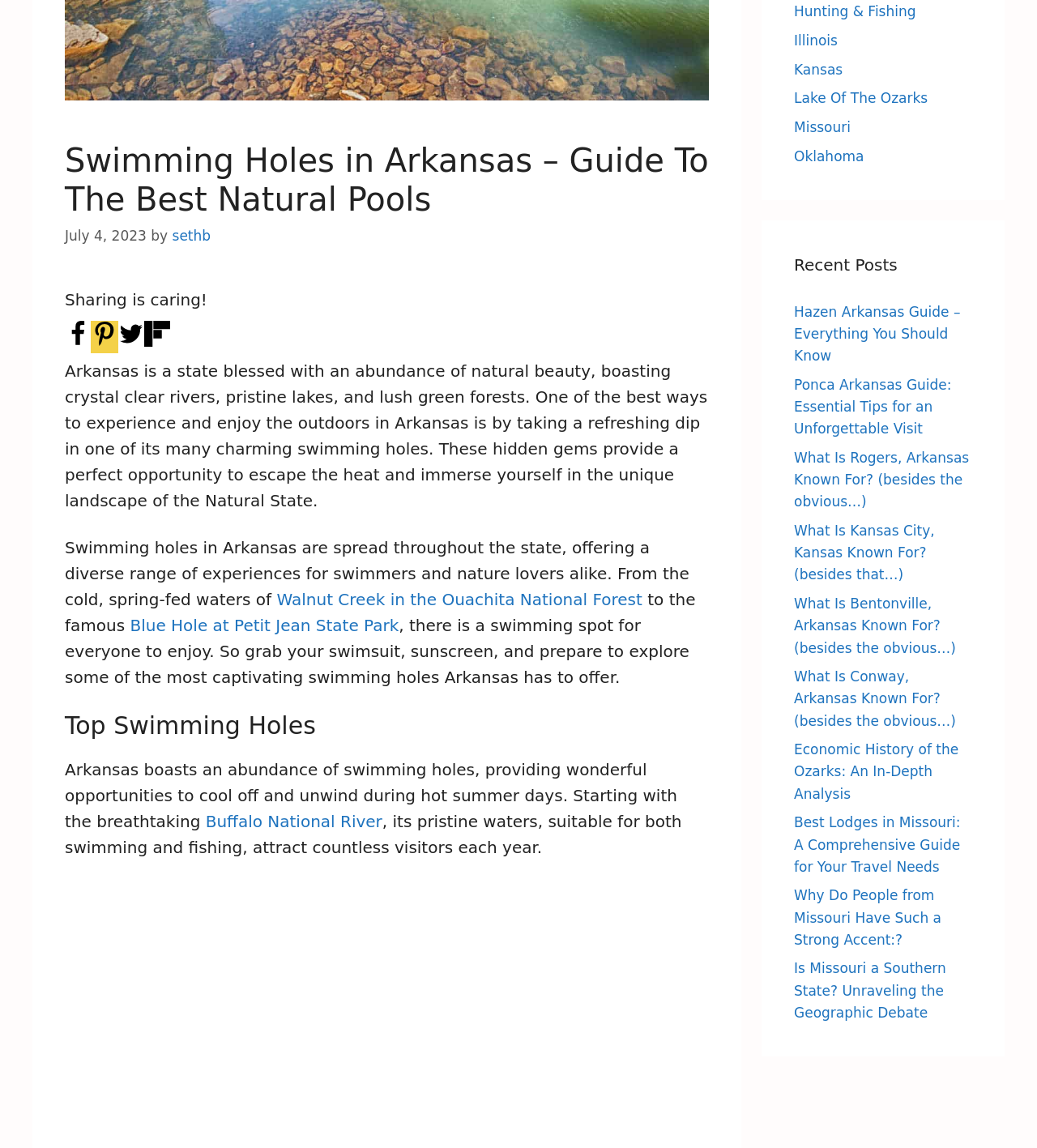Please find the bounding box coordinates in the format (top-left x, top-left y, bottom-right x, bottom-right y) for the given element description. Ensure the coordinates are floating point numbers between 0 and 1. Description: Lake Of The Ozarks

[0.766, 0.079, 0.895, 0.093]